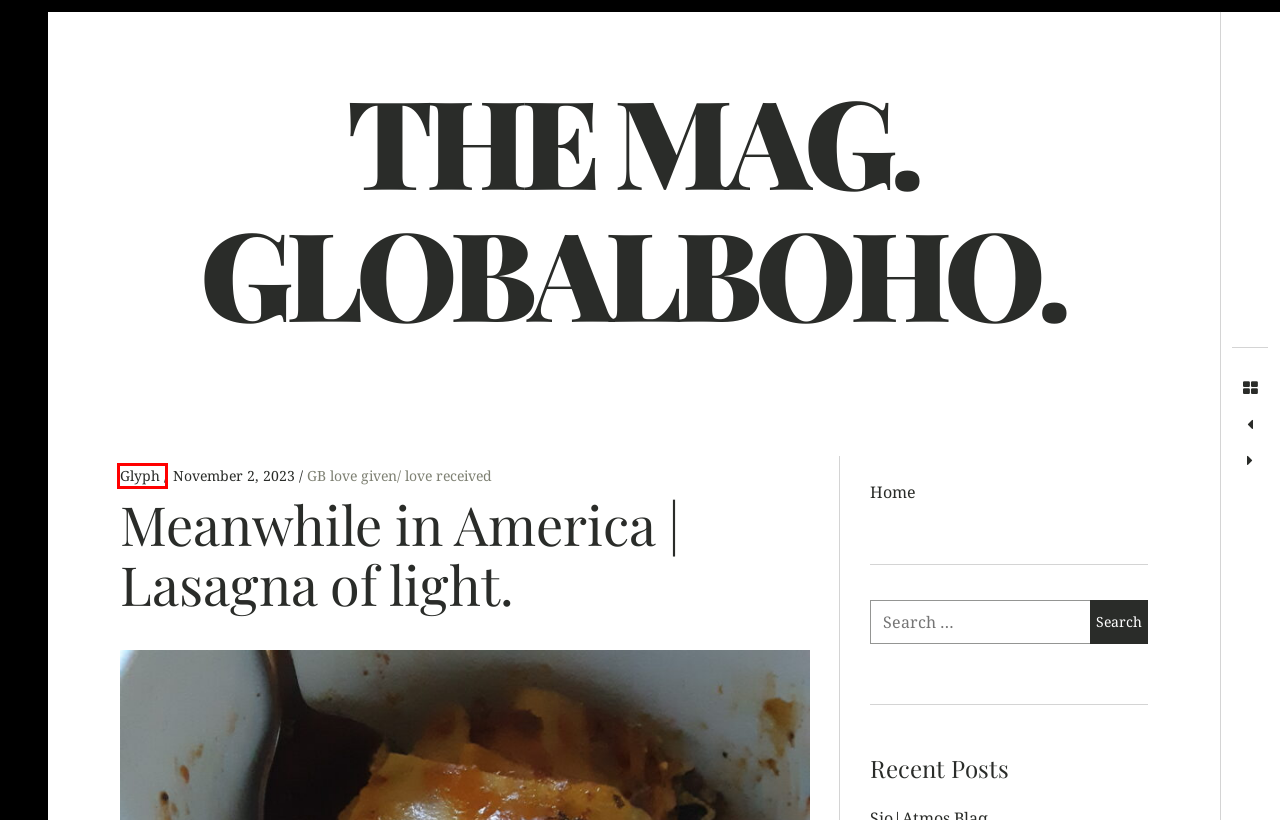Examine the screenshot of a webpage featuring a red bounding box and identify the best matching webpage description for the new page that results from clicking the element within the box. Here are the options:
A. The MAG. Globalboho.
B. GB currents/audio – The MAG. Globalboho.
C. …aight.🤦🏾‍♀️ – The MAG. Globalboho.
D. Glyph – The MAG. Globalboho.
E. Stephen Dalton |1045pm – The MAG. Globalboho.
F. Sio|Atmos Blaq – The MAG. Globalboho.
G. …Welcome to 2024. – The MAG. Globalboho.
H. GB love given/ love received – The MAG. Globalboho.

D